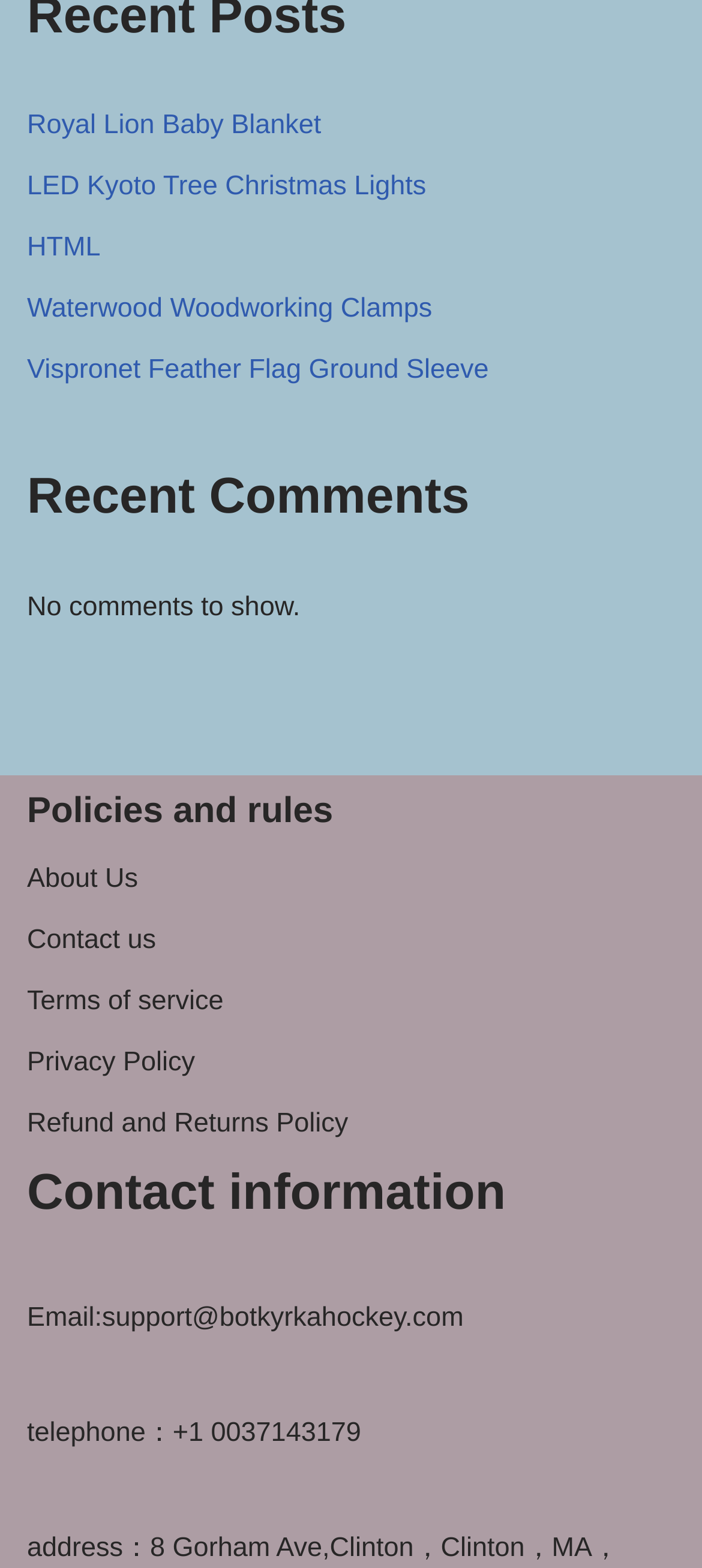What is the telephone number?
Respond to the question with a single word or phrase according to the image.

+1 0037143179